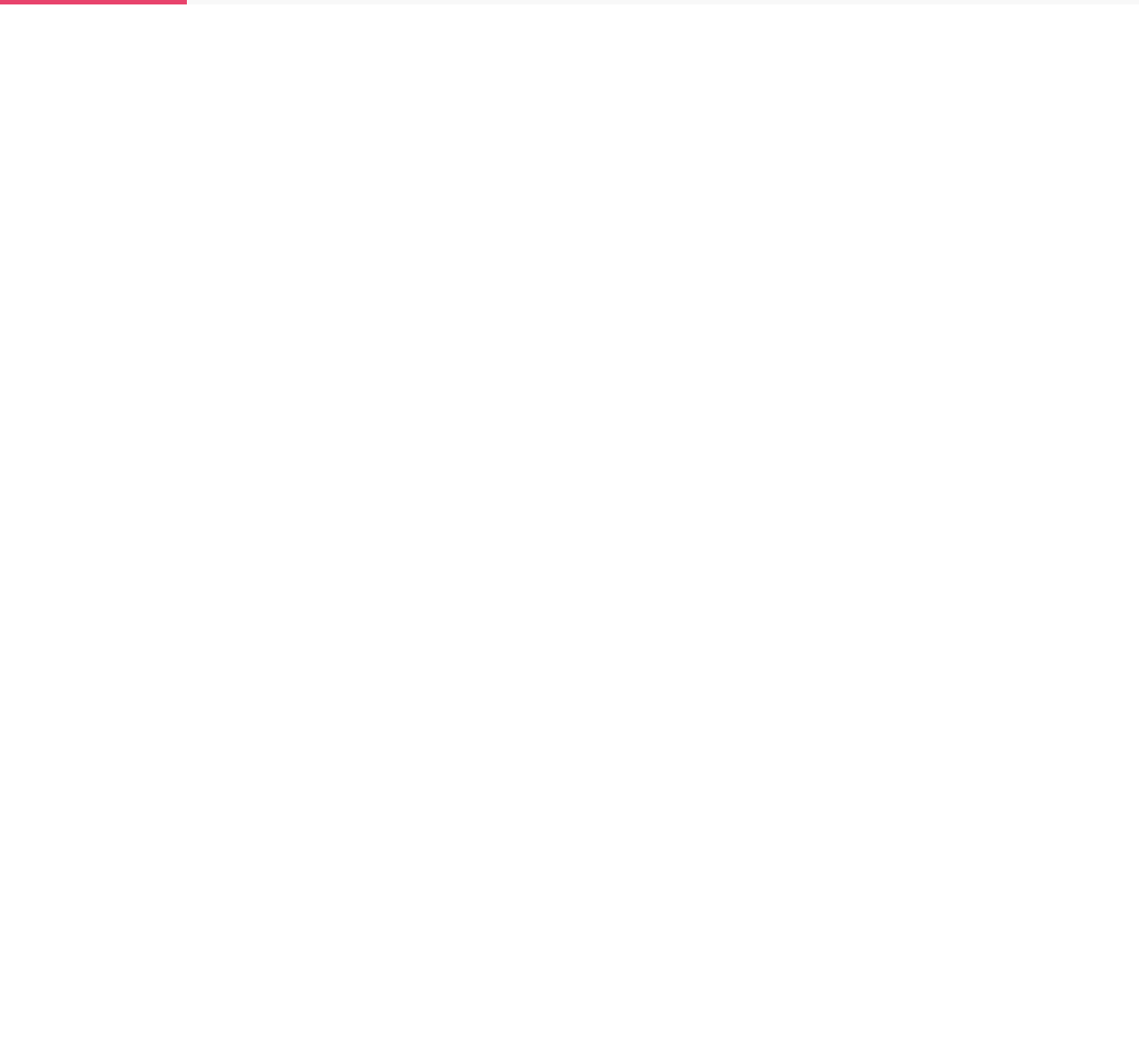Provide the bounding box coordinates for the UI element that is described by this text: "Free Printable Budget Forms". The coordinates should be in the form of four float numbers between 0 and 1: [left, top, right, bottom].

[0.644, 0.0, 0.82, 0.057]